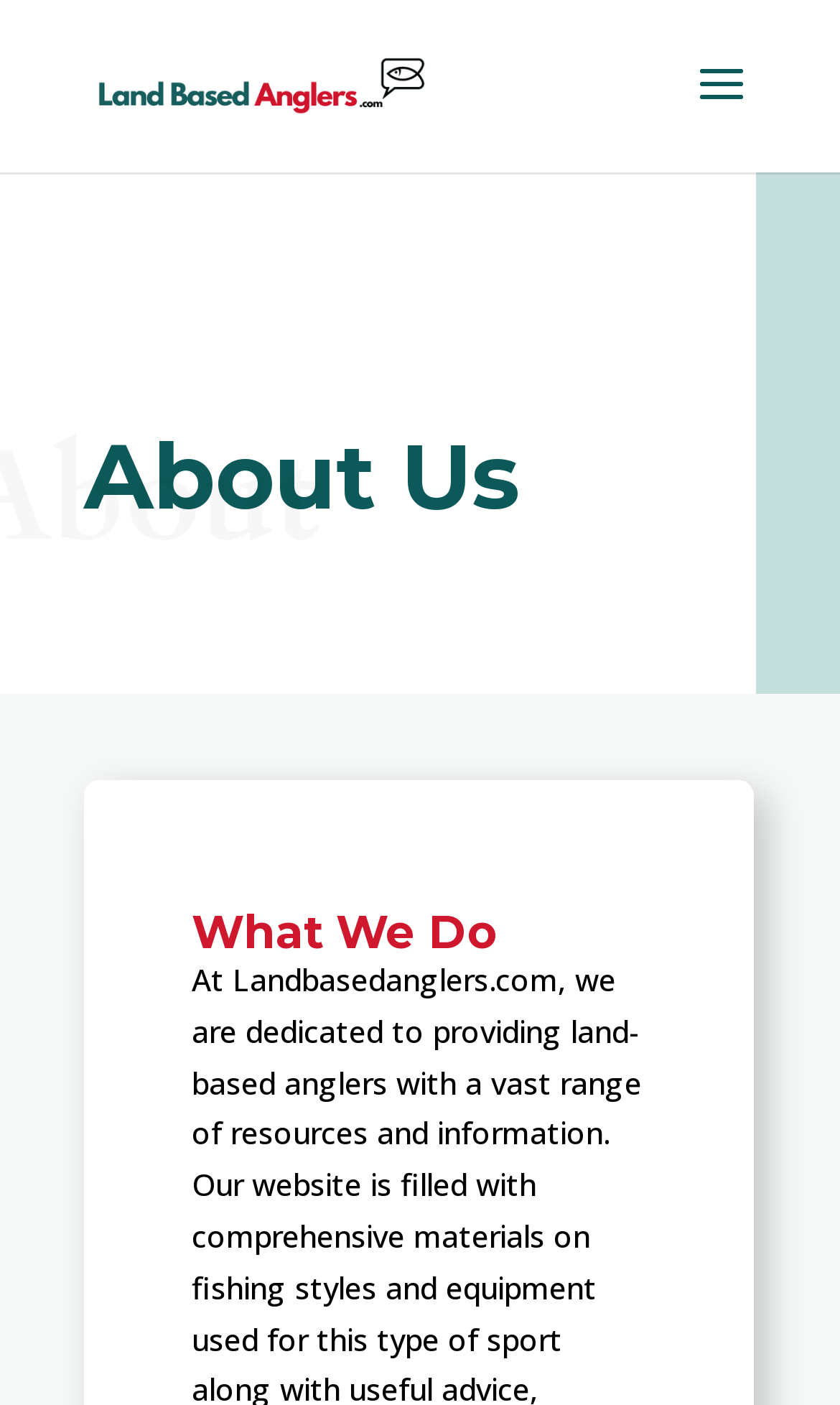Please specify the bounding box coordinates in the format (top-left x, top-left y, bottom-right x, bottom-right y), with all values as floating point numbers between 0 and 1. Identify the bounding box of the UI element described by: alt="By & For Land-Based Anglers"

[0.11, 0.044, 0.51, 0.073]